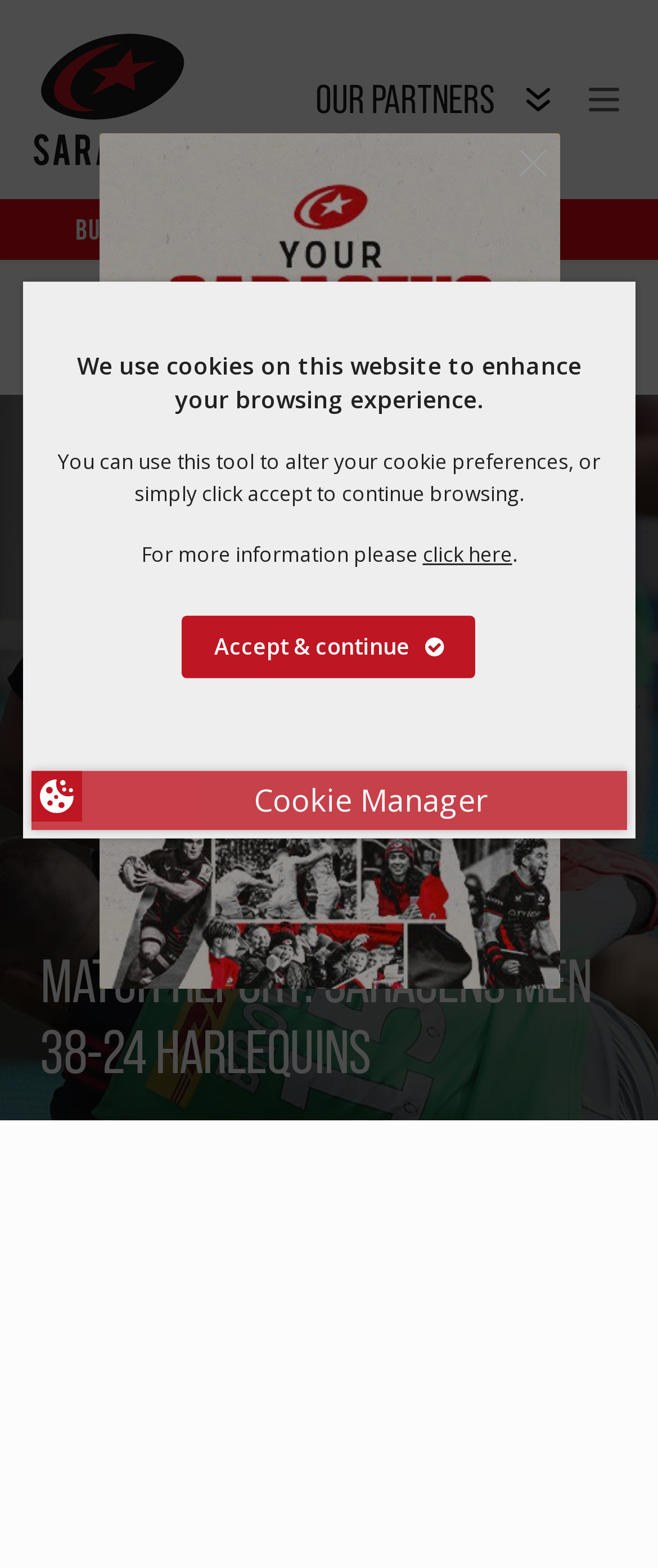Could you highlight the region that needs to be clicked to execute the instruction: "Click the 'City Index' link"?

[0.419, 0.732, 0.578, 0.753]